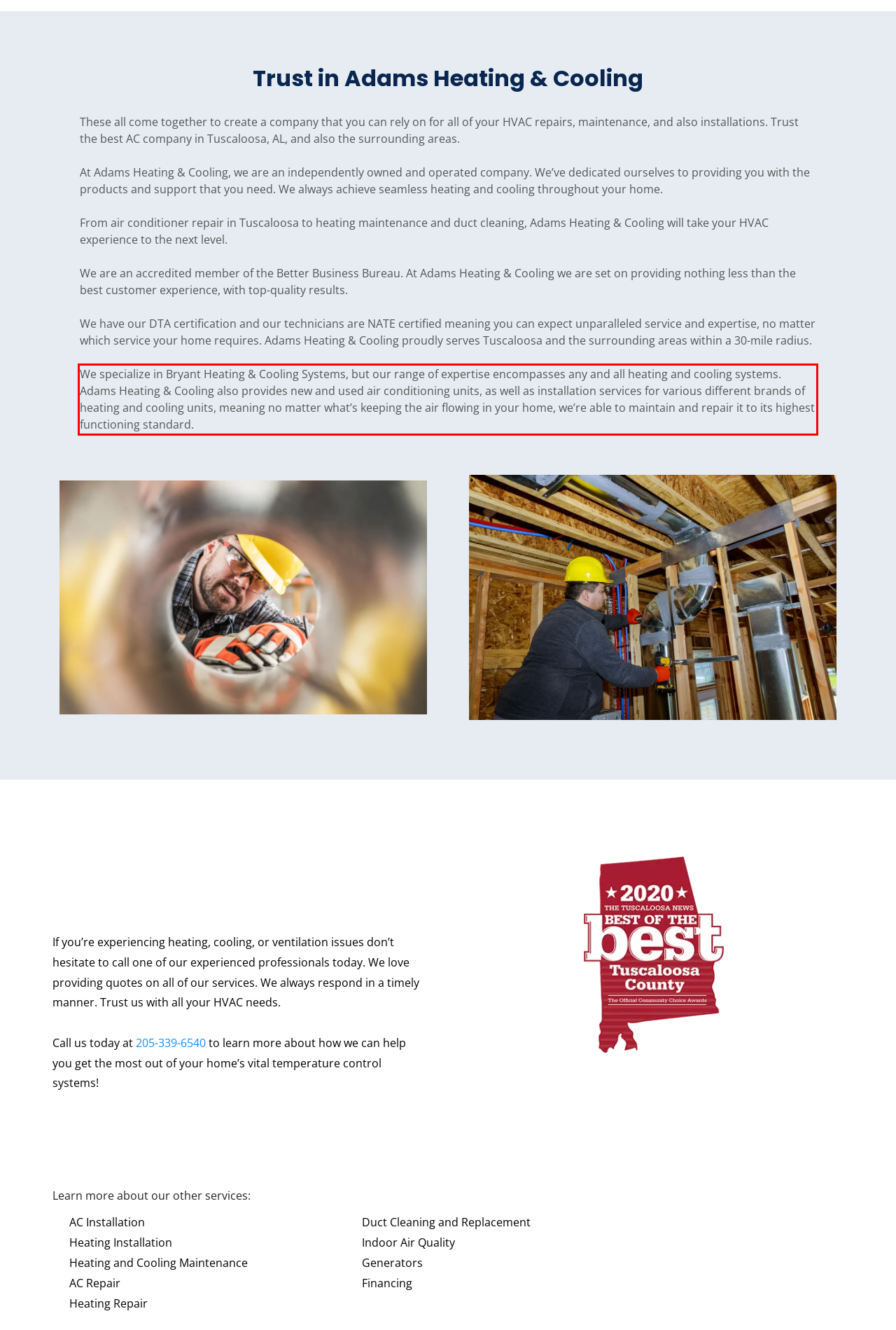In the given screenshot, locate the red bounding box and extract the text content from within it.

We specialize in Bryant Heating & Cooling Systems, but our range of expertise encompasses any and all heating and cooling systems. Adams Heating & Cooling also provides new and used air conditioning units, as well as installation services for various different brands of heating and cooling units, meaning no matter what’s keeping the air flowing in your home, we’re able to maintain and repair it to its highest functioning standard.